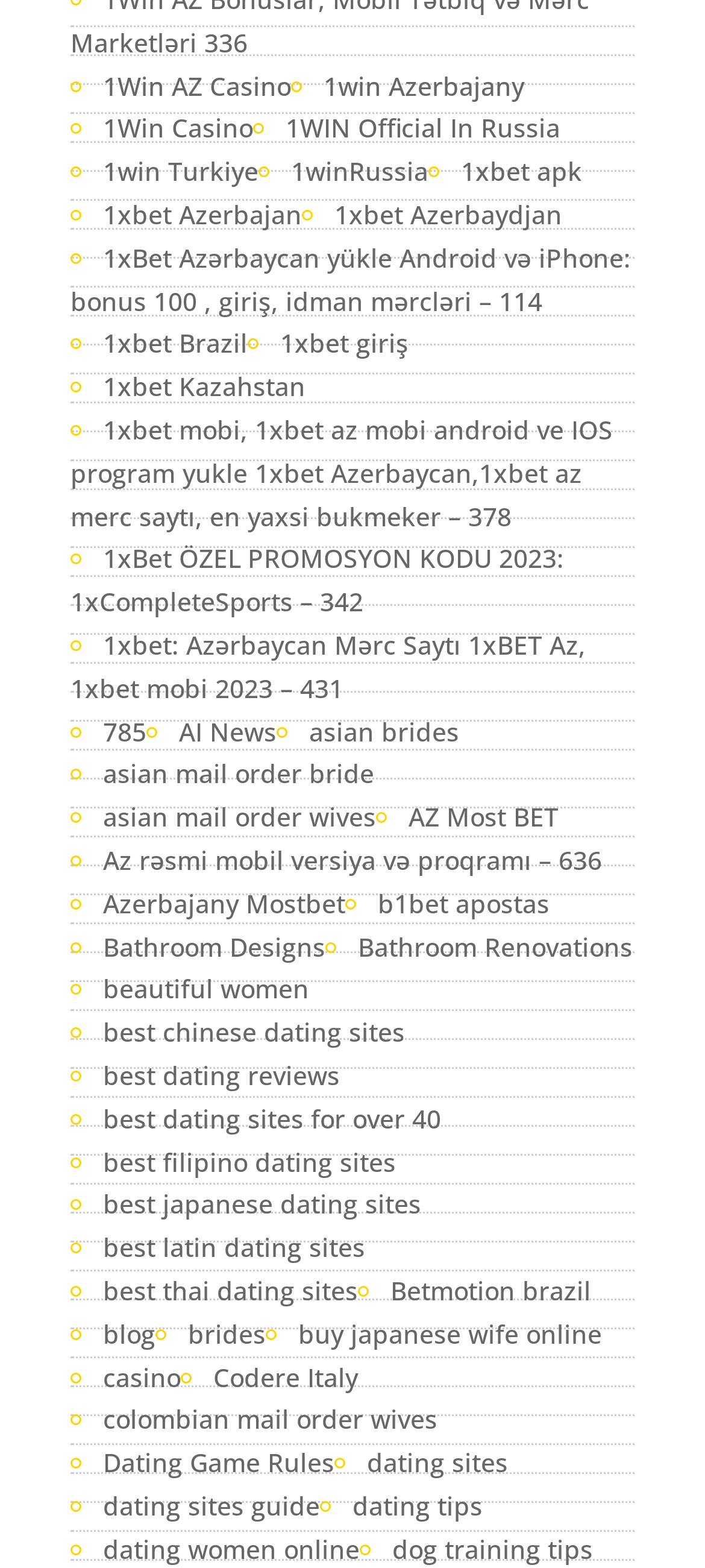Specify the bounding box coordinates for the region that must be clicked to perform the given instruction: "search for jobs".

None